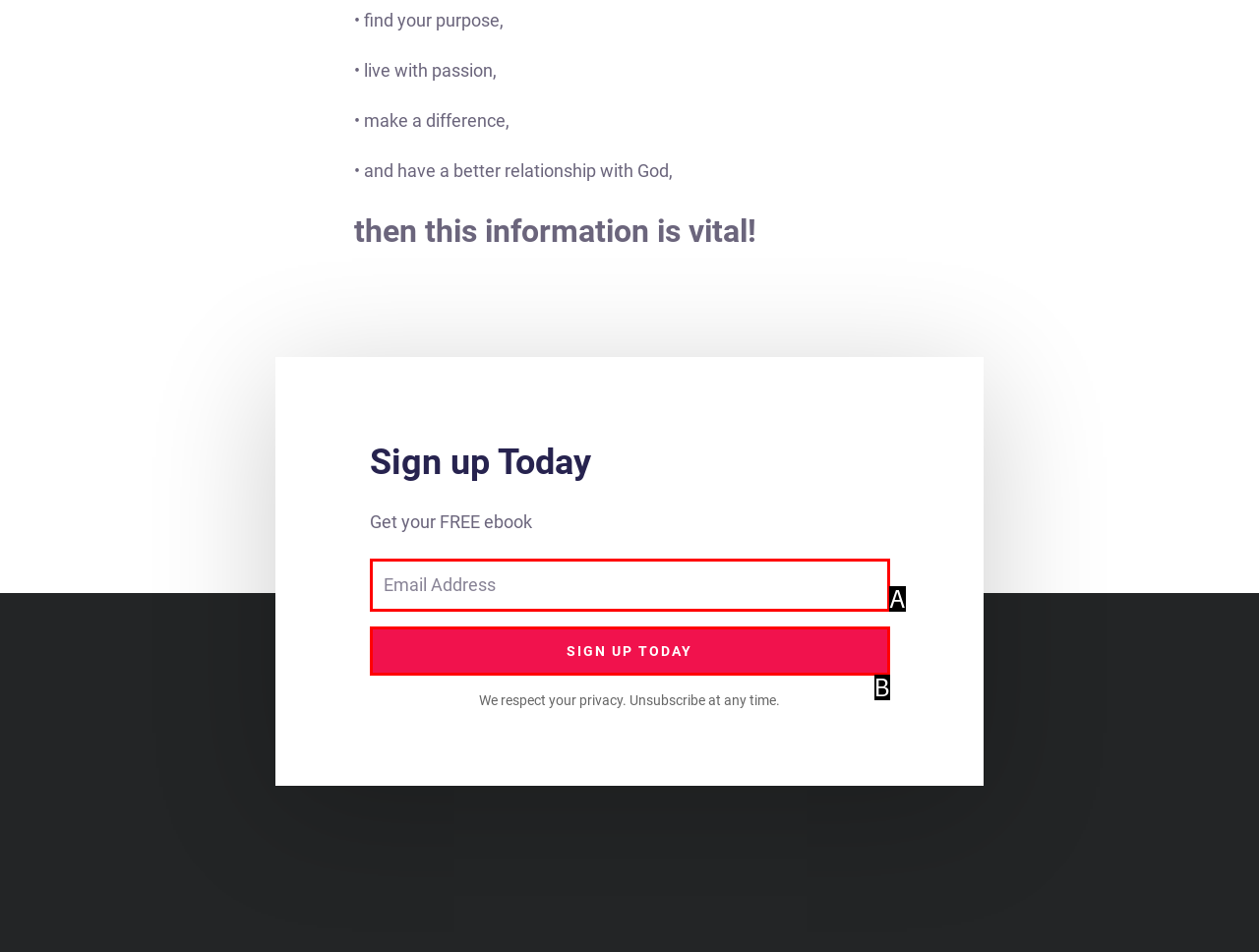Choose the UI element that best aligns with the description: aria-label="Email Address" name="email_address" placeholder="Email Address"
Respond with the letter of the chosen option directly.

A